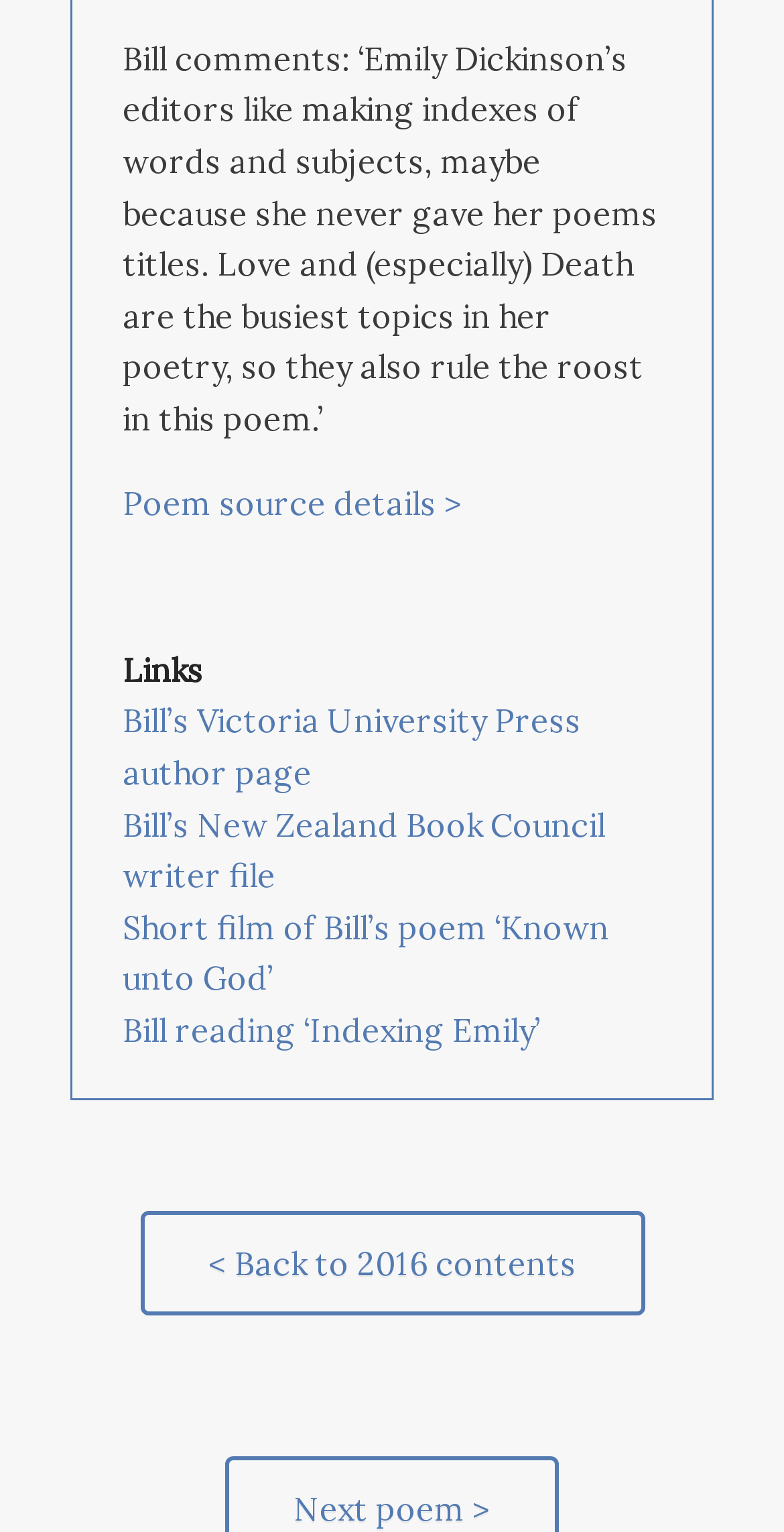Analyze the image and answer the question with as much detail as possible: 
What is the topic of the poem?

The answer can be inferred from the text 'Love and (especially) Death are the busiest topics in her poetry...' which suggests that the poem is about Love and Death.